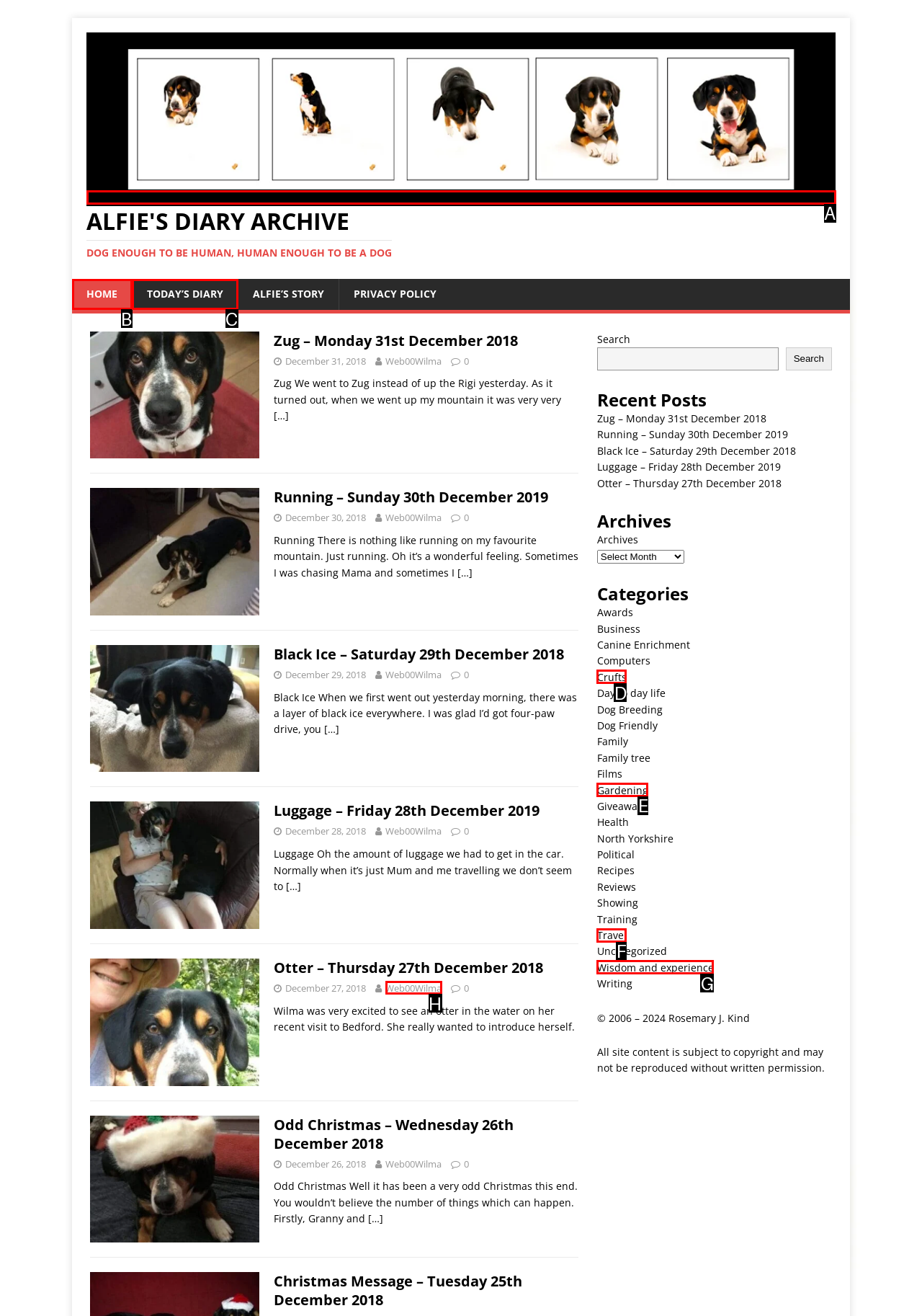Select the option that aligns with the description: Crufts
Respond with the letter of the correct choice from the given options.

D